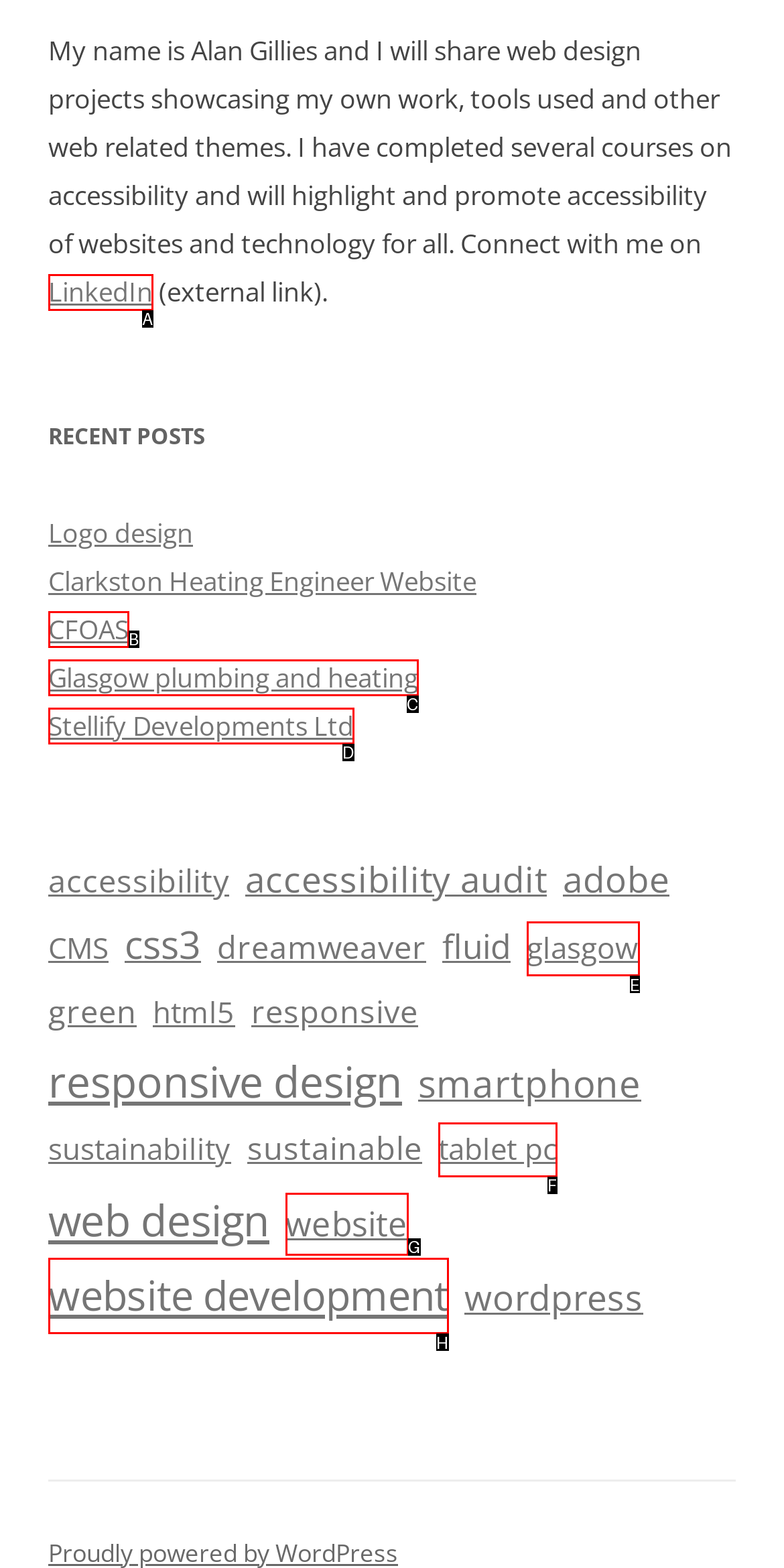Select the proper HTML element to perform the given task: View LinkedIn profile Answer with the corresponding letter from the provided choices.

A